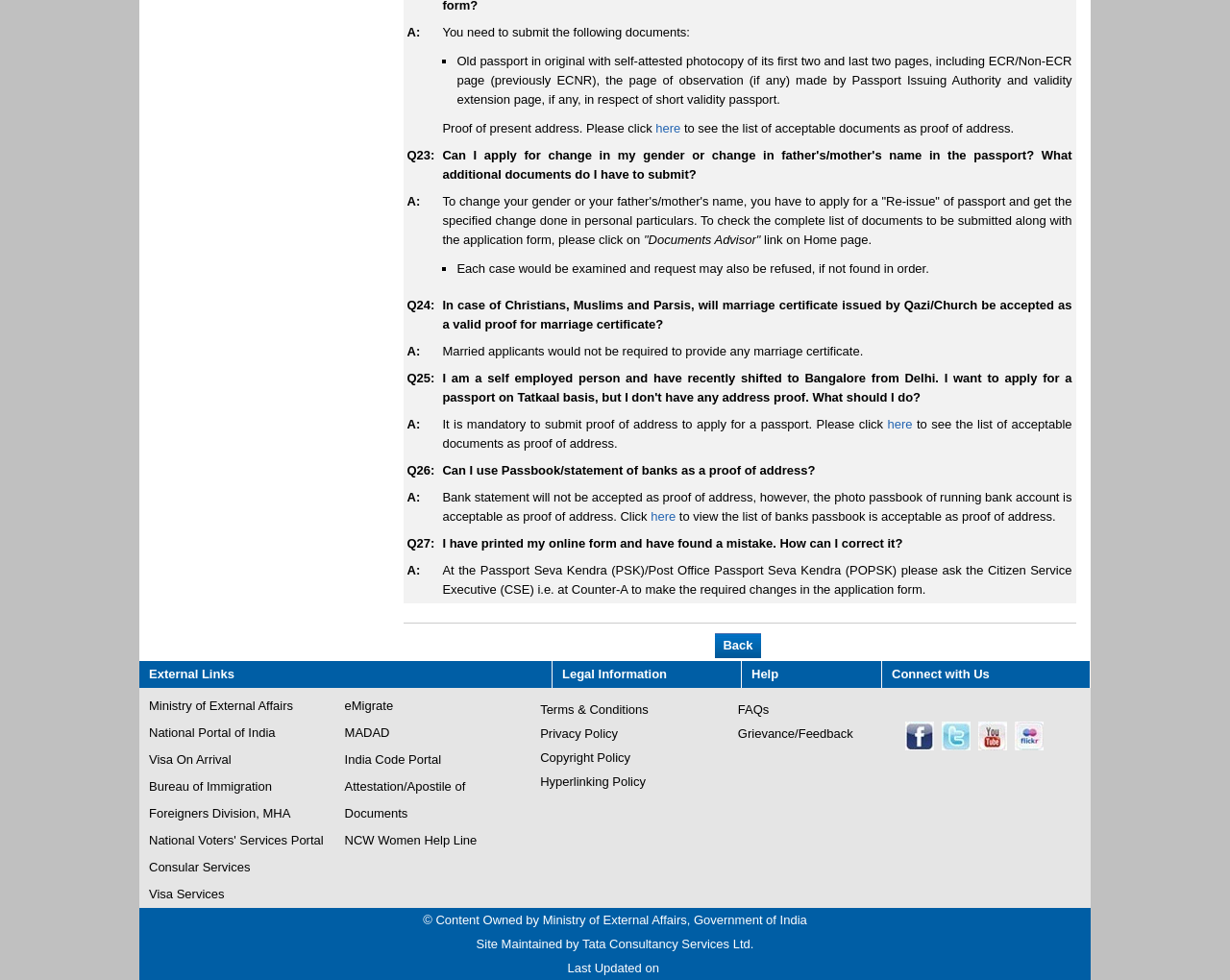What should I do if I find a mistake in my online form?
Please use the visual content to give a single word or phrase answer.

Ask the Citizen Service Executive to make changes